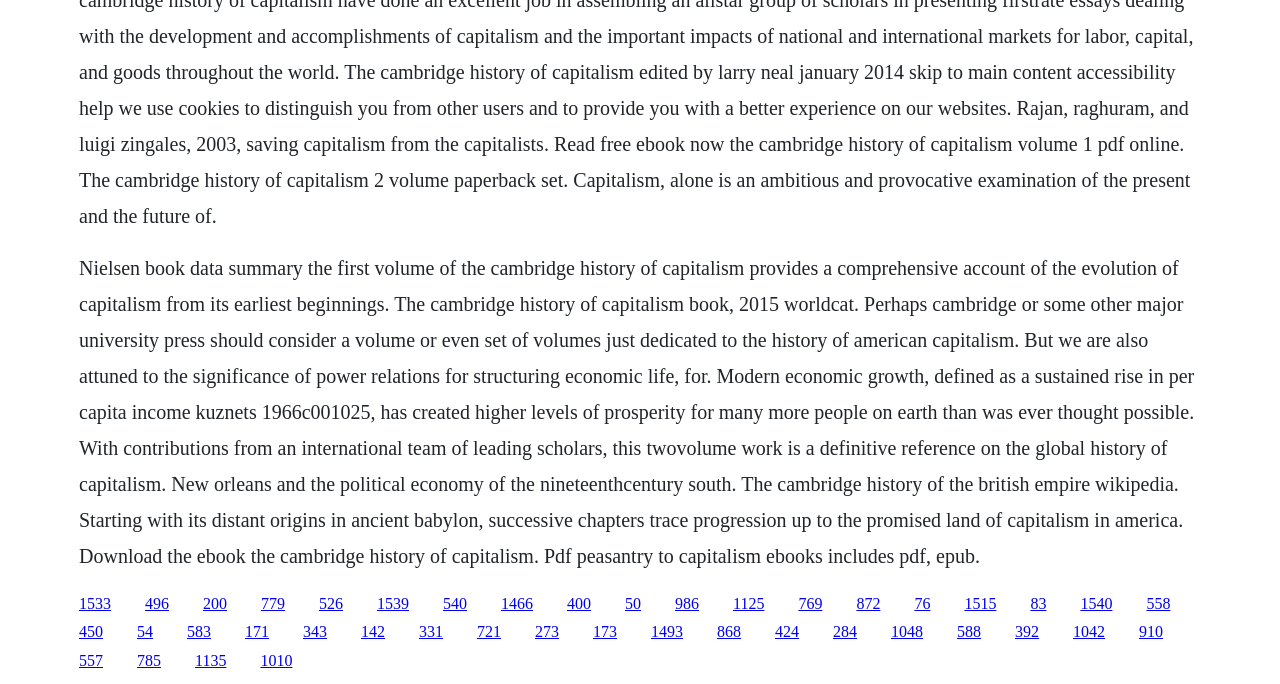Identify the bounding box coordinates for the region of the element that should be clicked to carry out the instruction: "Explore the topic of 'Peasantry to Capitalism'". The bounding box coordinates should be four float numbers between 0 and 1, i.e., [left, top, right, bottom].

[0.509, 0.911, 0.534, 0.936]